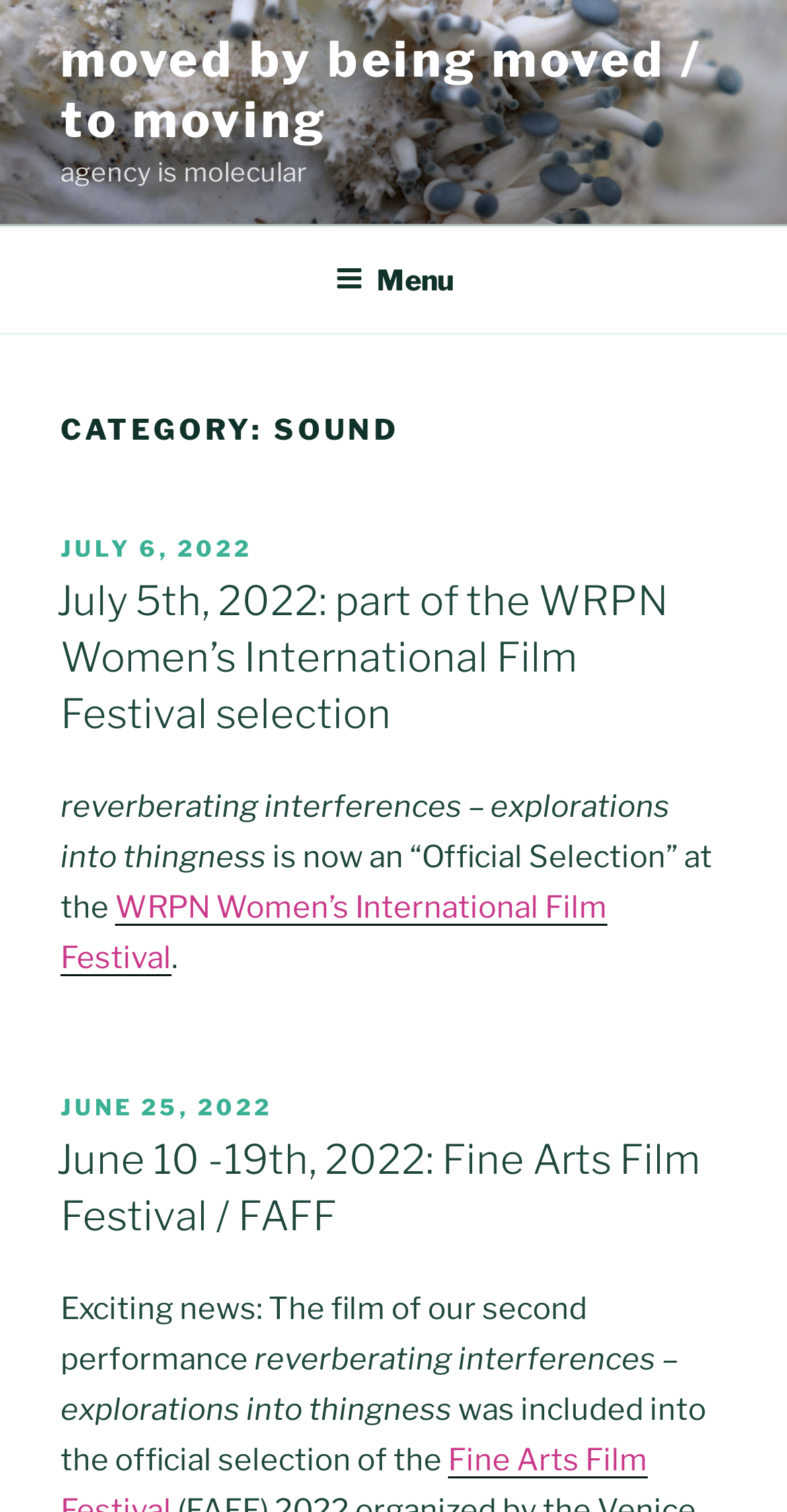What is the category of the posts?
Answer the question with a single word or phrase derived from the image.

SOUND